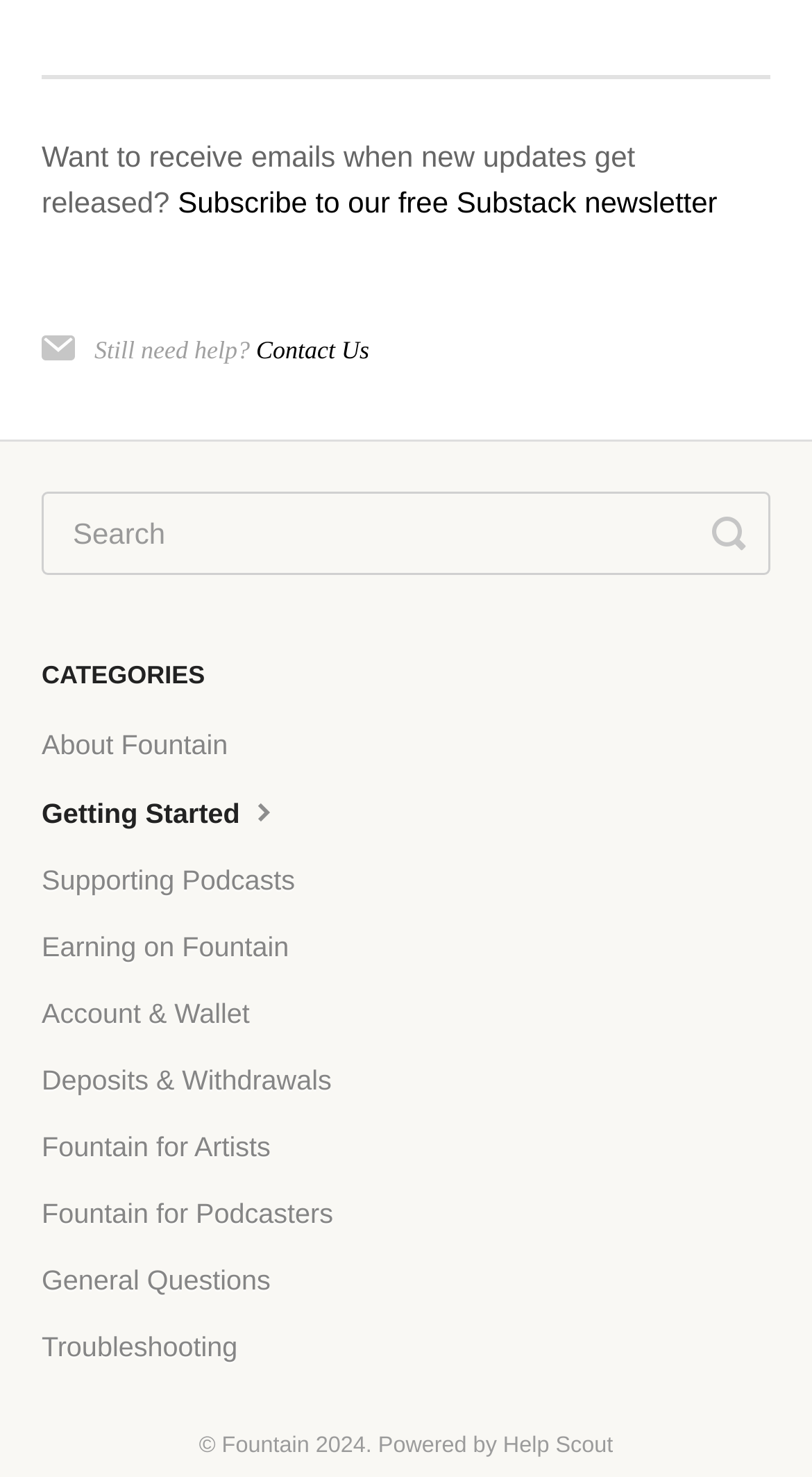Find the bounding box of the element with the following description: "Fountain". The coordinates must be four float numbers between 0 and 1, formatted as [left, top, right, bottom].

[0.273, 0.97, 0.381, 0.987]